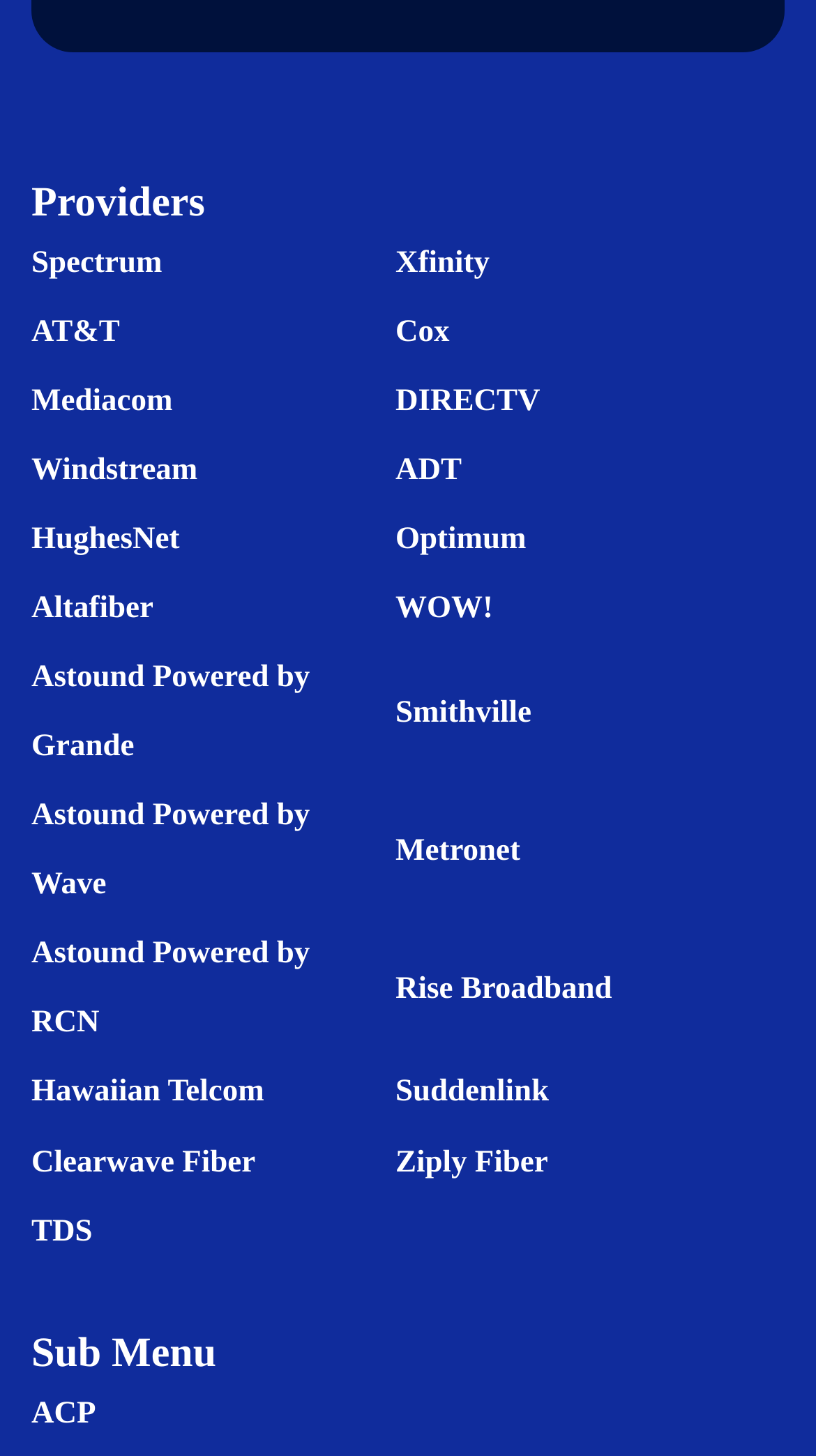Could you please study the image and provide a detailed answer to the question:
What is the last provider listed?

The last provider listed is TDS, which is a link element located at the bottom left of the webpage with a bounding box of [0.038, 0.834, 0.113, 0.857].